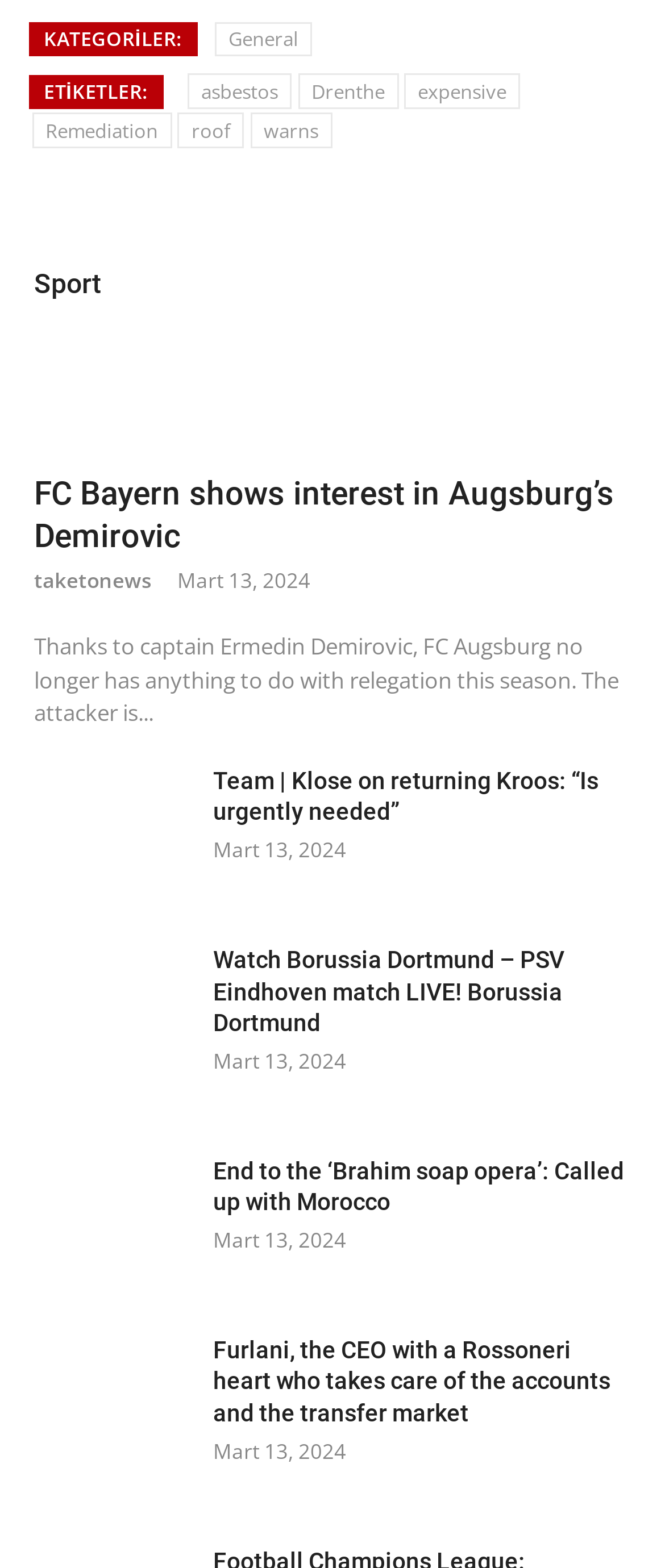How many links are in the footer?
Based on the image, provide your answer in one word or phrase.

6